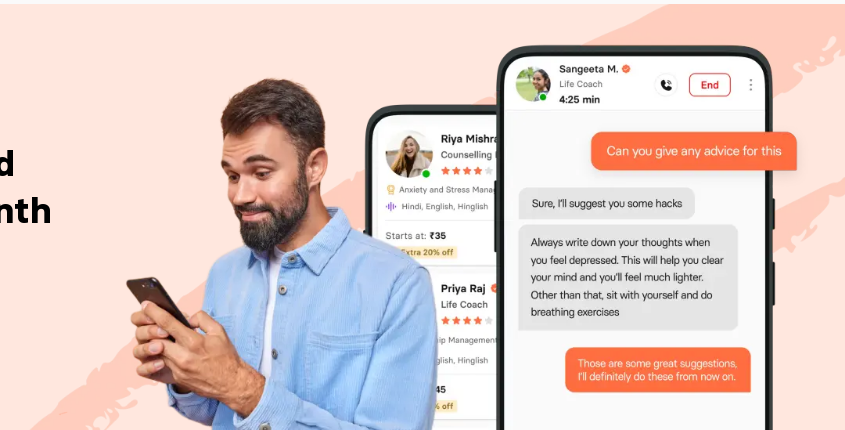Please reply with a single word or brief phrase to the question: 
What is the advice given by Sangeeta M.?

Writing down thoughts and breathing exercises